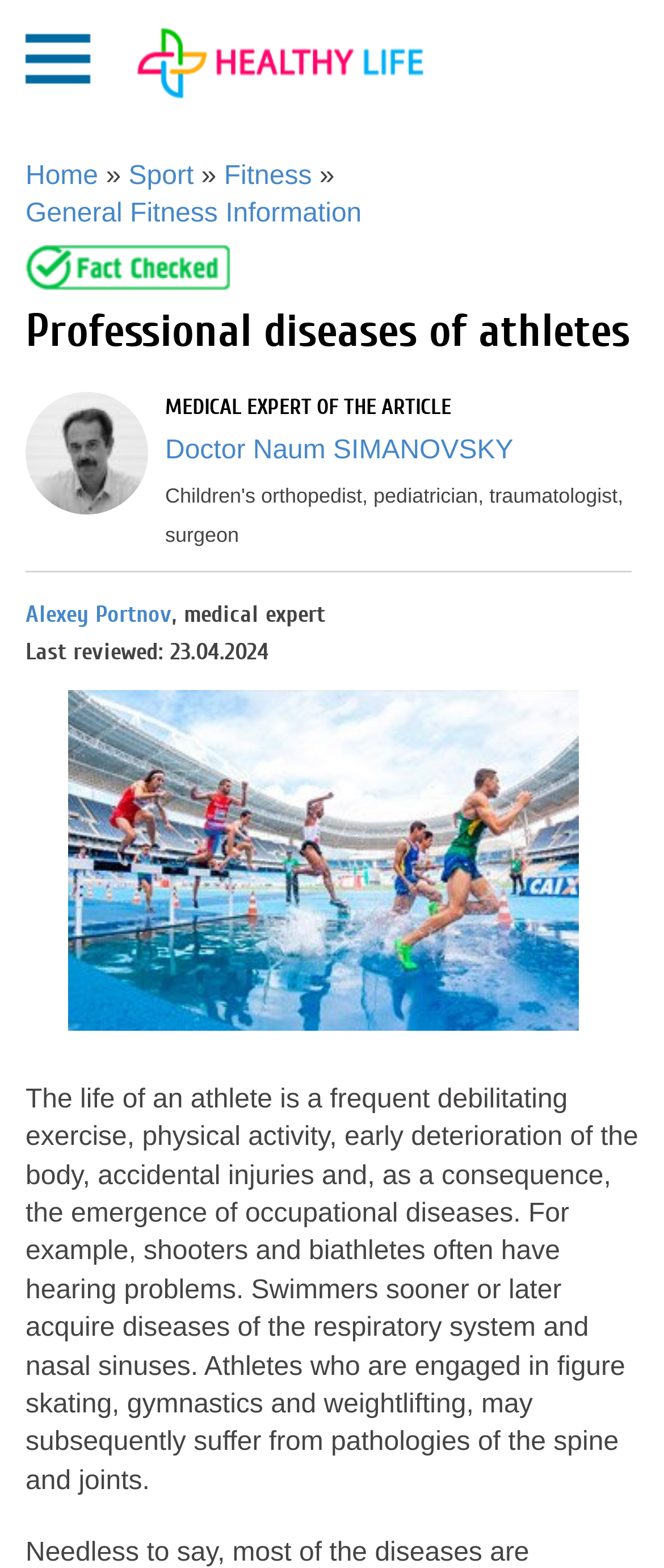Based on the provided description, "Alexey Portnov", find the bounding box of the corresponding UI element in the screenshot.

[0.038, 0.384, 0.272, 0.402]